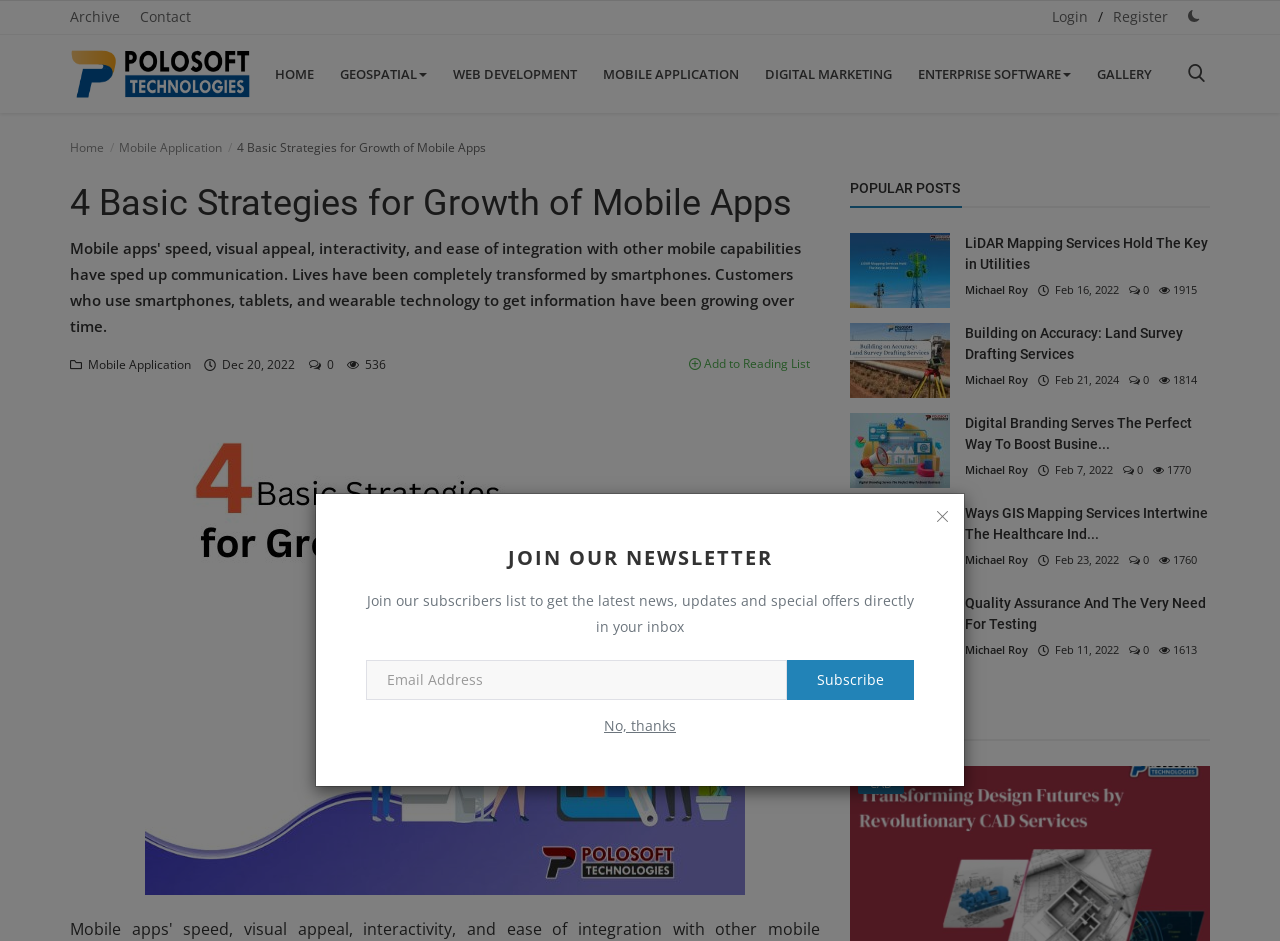Given the description RESOURCES, predict the bounding box coordinates of the UI element. Ensure the coordinates are in the format (top-left x, top-left y, bottom-right x, bottom-right y) and all values are between 0 and 1.

None